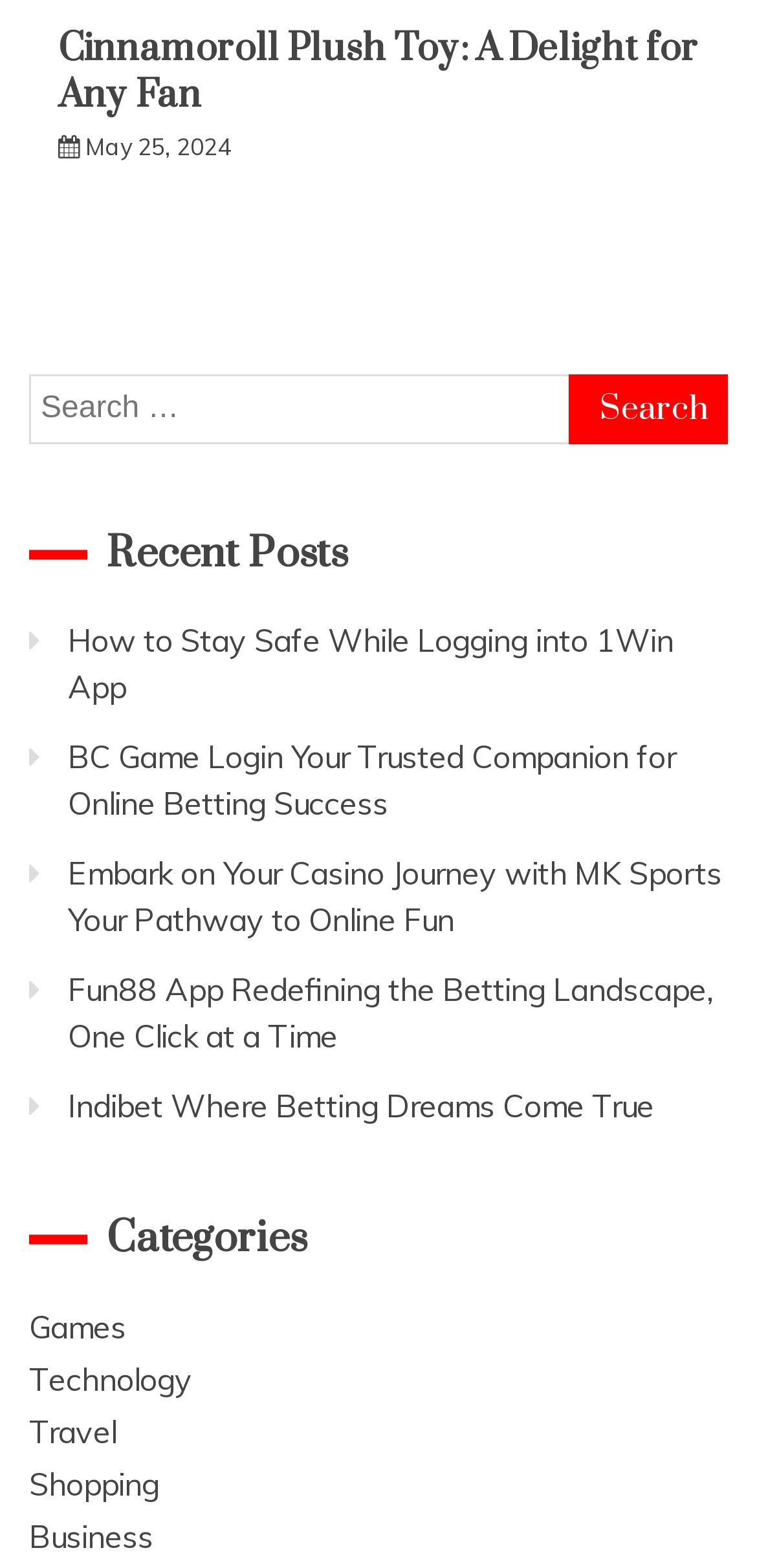Using details from the image, please answer the following question comprehensively:
What is the date of the first article?

The date of the first article can be found next to the title of the article and is listed as 'May 25, 2024'.